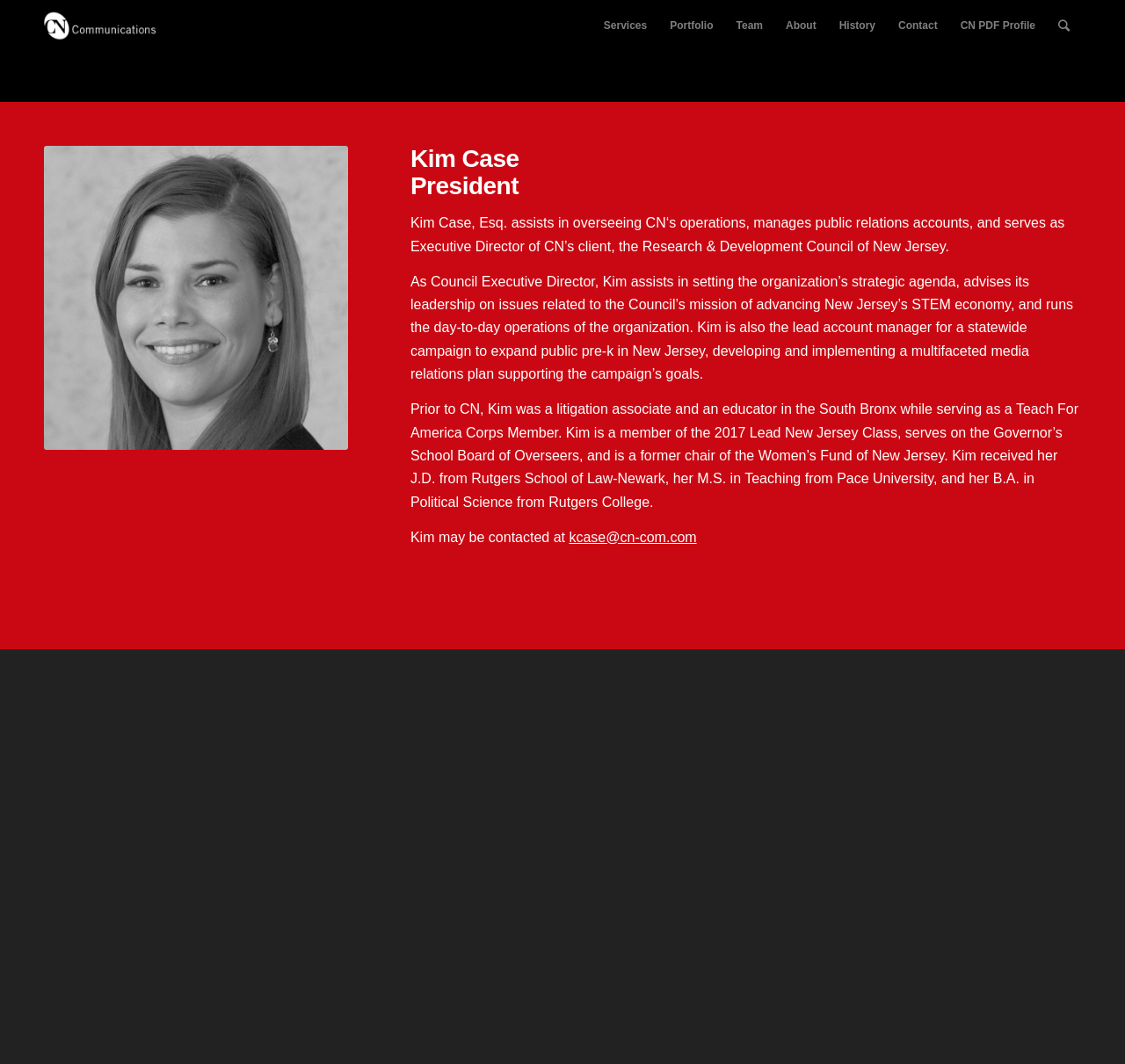What is the email address of Kim Case?
Please give a detailed and thorough answer to the question, covering all relevant points.

The email address of Kim Case is provided as a link at the bottom of the webpage, which is 'kcase@cn-com.com'.